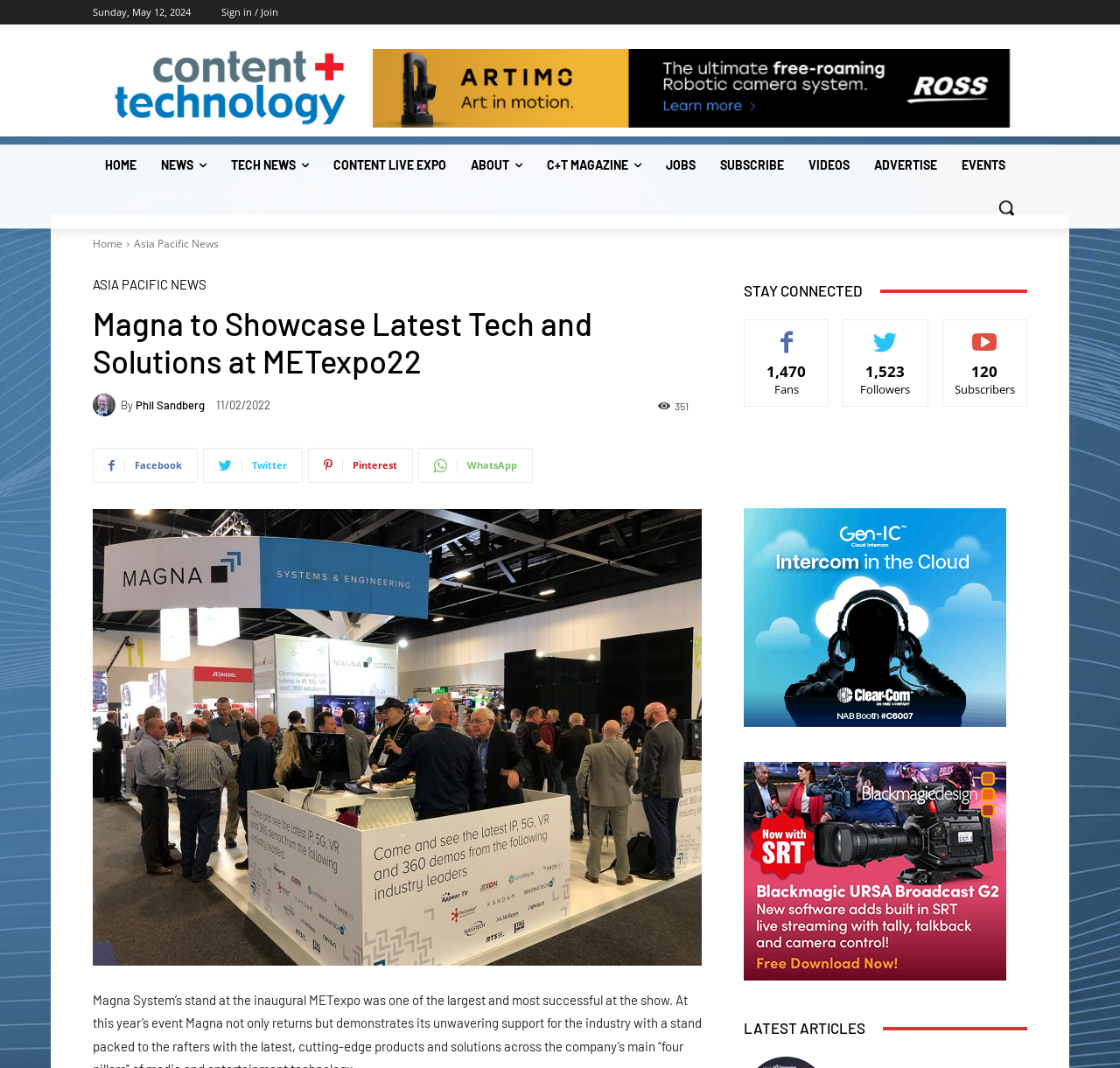Examine the image carefully and respond to the question with a detailed answer: 
How many fans does the webpage have?

I found the number of fans by looking at the static text element next to the 'Fans' label, which is '1,470'.